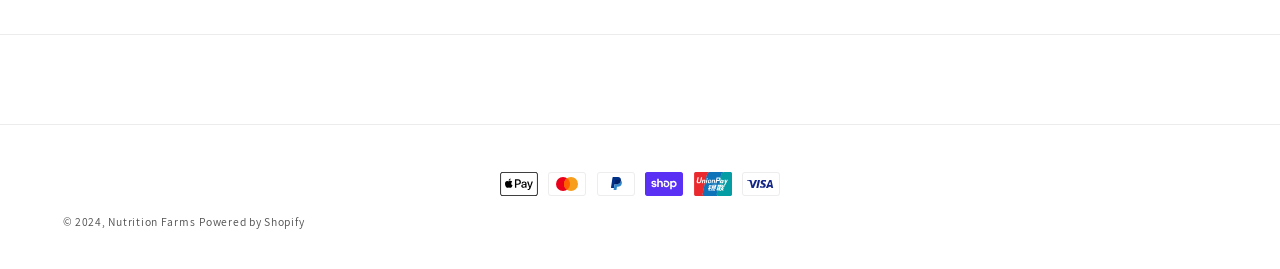Find the bounding box coordinates for the HTML element specified by: "Nutrition Farms".

[0.085, 0.794, 0.153, 0.85]